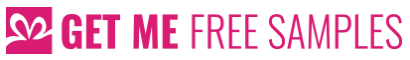Offer a detailed caption for the image presented.

This vibrant image features the text "GET ME FREE SAMPLES" prominently displayed in bold, striking pink letters. Accompanying the text is a playful heart graphic, adding a touch of whimsy and appeal. The design is eye-catching and conveys a sense of excitement and opportunity, inviting viewers to explore the possibility of obtaining free samples. The overall aesthetic suggests a fun and engaging approach to sampling products, making it a perfect fit for a website focused on offering promotional samples to users.